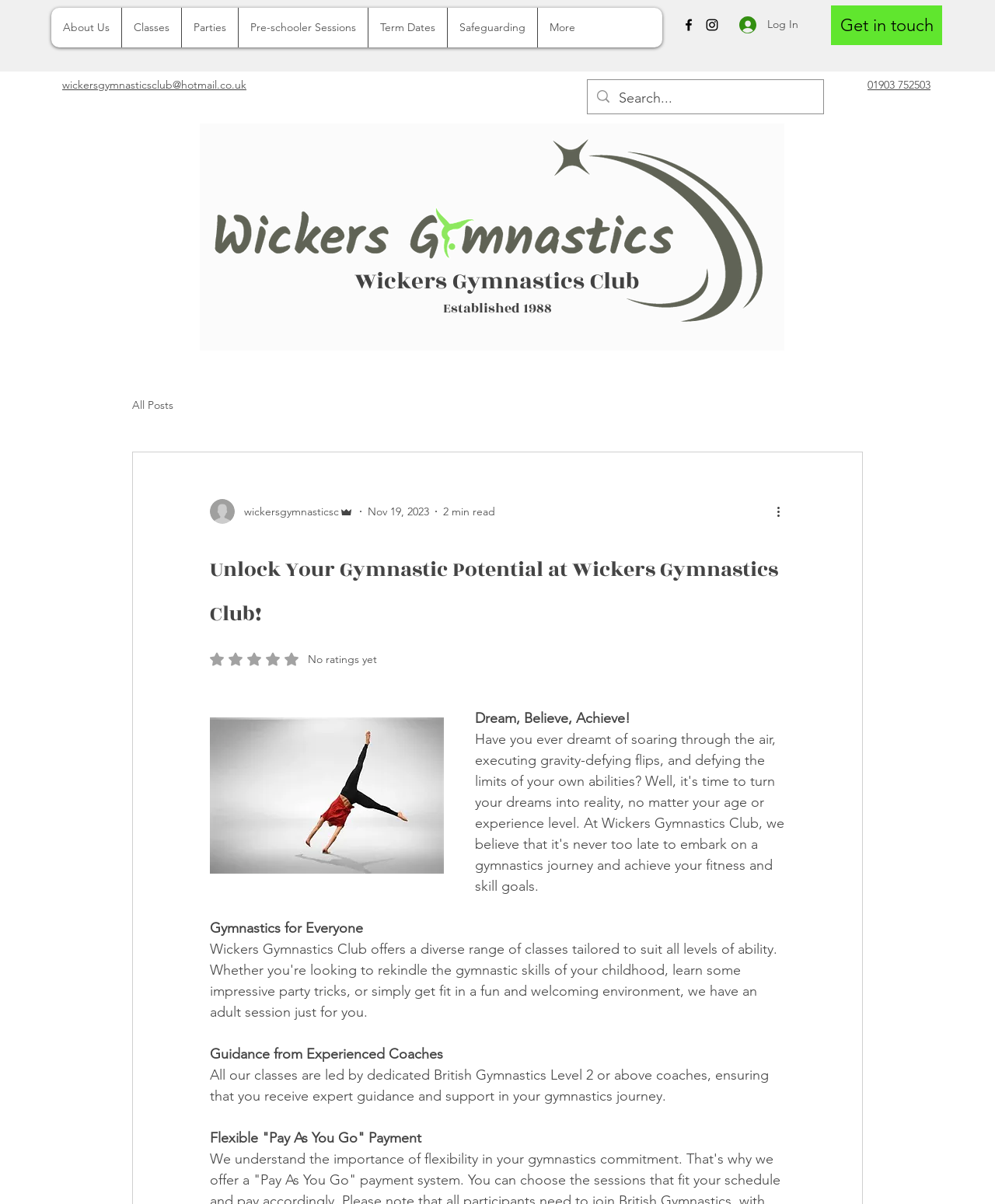Using the information in the image, give a comprehensive answer to the question: 
What is the name of the gymnastics club?

I found the answer by looking at the link element with the text 'Wickers Gymnastics Club' at coordinates [0.356, 0.219, 0.642, 0.248]. This element is a link, and its text content is the name of the gymnastics club.